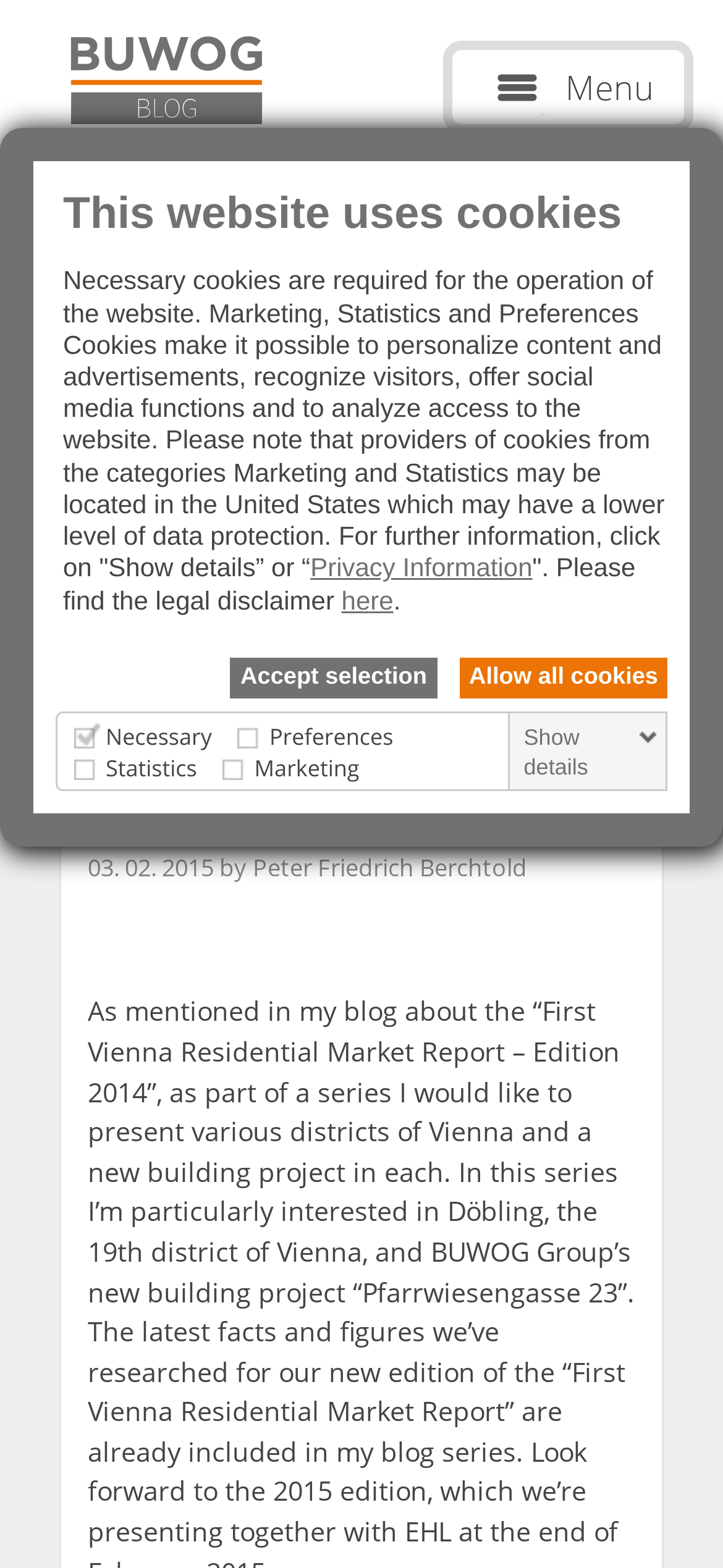Pinpoint the bounding box coordinates of the element you need to click to execute the following instruction: "Click the 'Privacy Information' link". The bounding box should be represented by four float numbers between 0 and 1, in the format [left, top, right, bottom].

[0.429, 0.353, 0.736, 0.371]